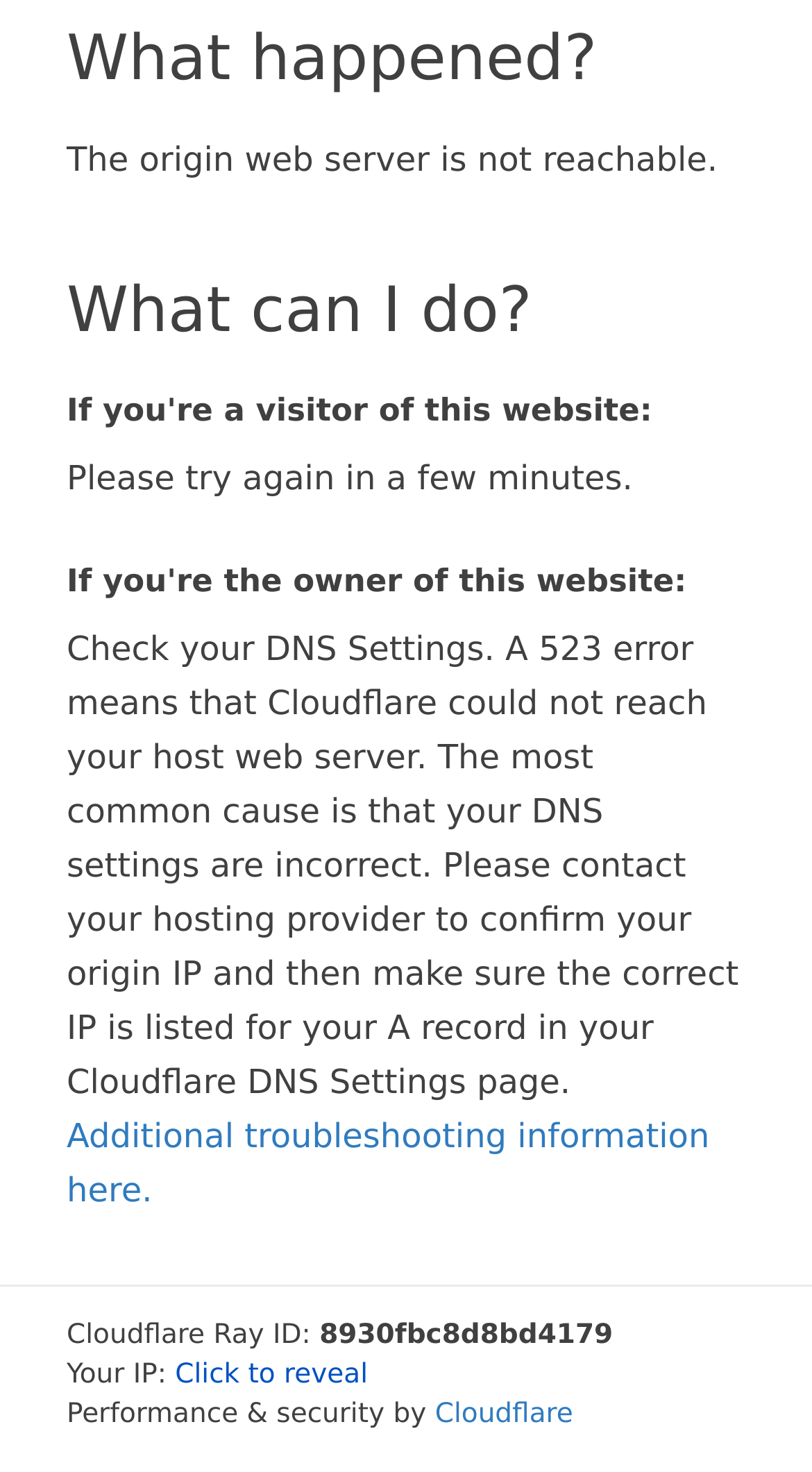Please provide a comprehensive response to the question based on the details in the image: What is the name of the service providing performance and security?

The name of the service is mentioned in the link element 'Cloudflare' which is a part of the StaticText element 'Performance & security by' at the bottom of the webpage.